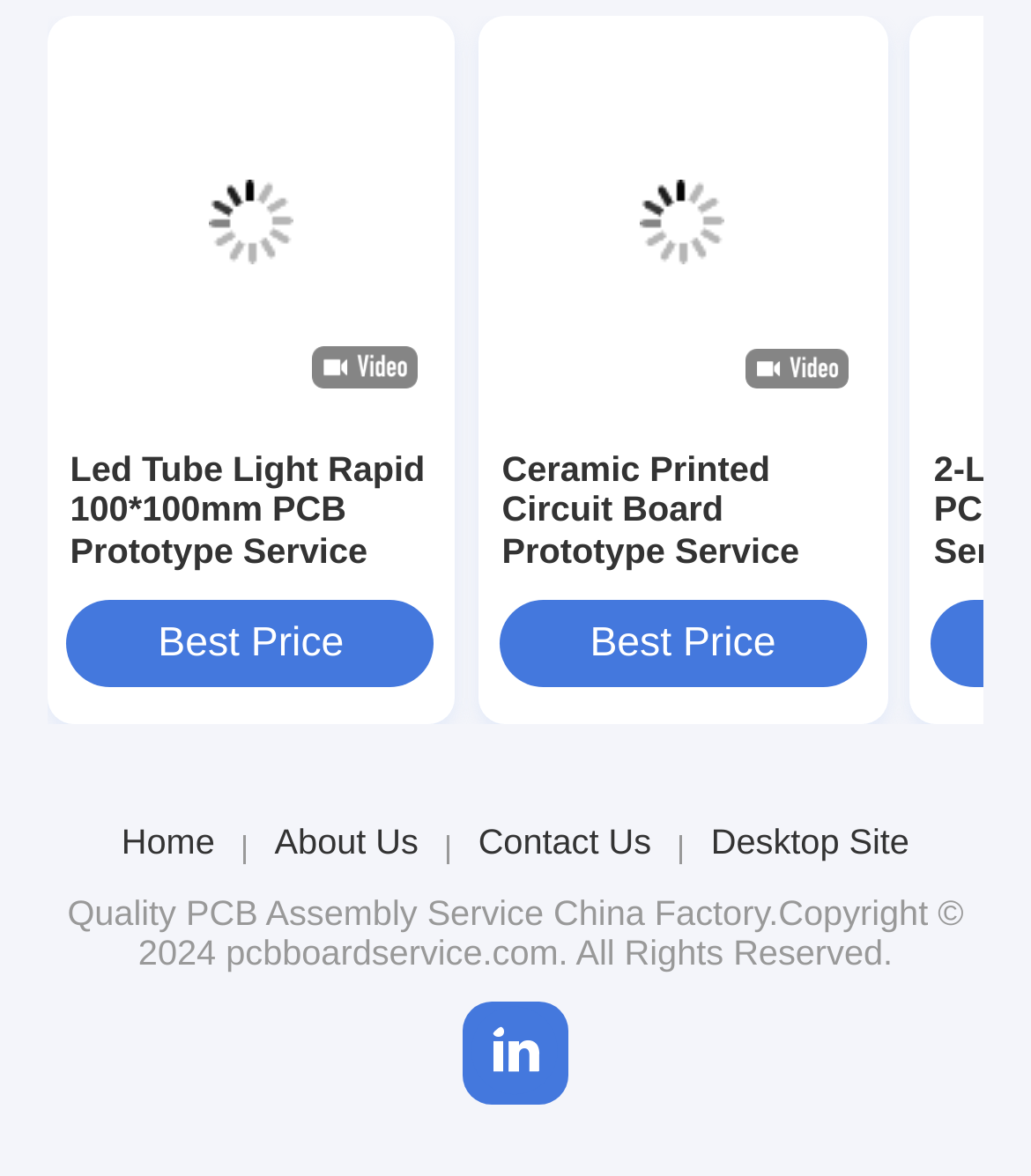Select the bounding box coordinates of the element I need to click to carry out the following instruction: "Check Best Price".

[0.065, 0.511, 0.422, 0.585]